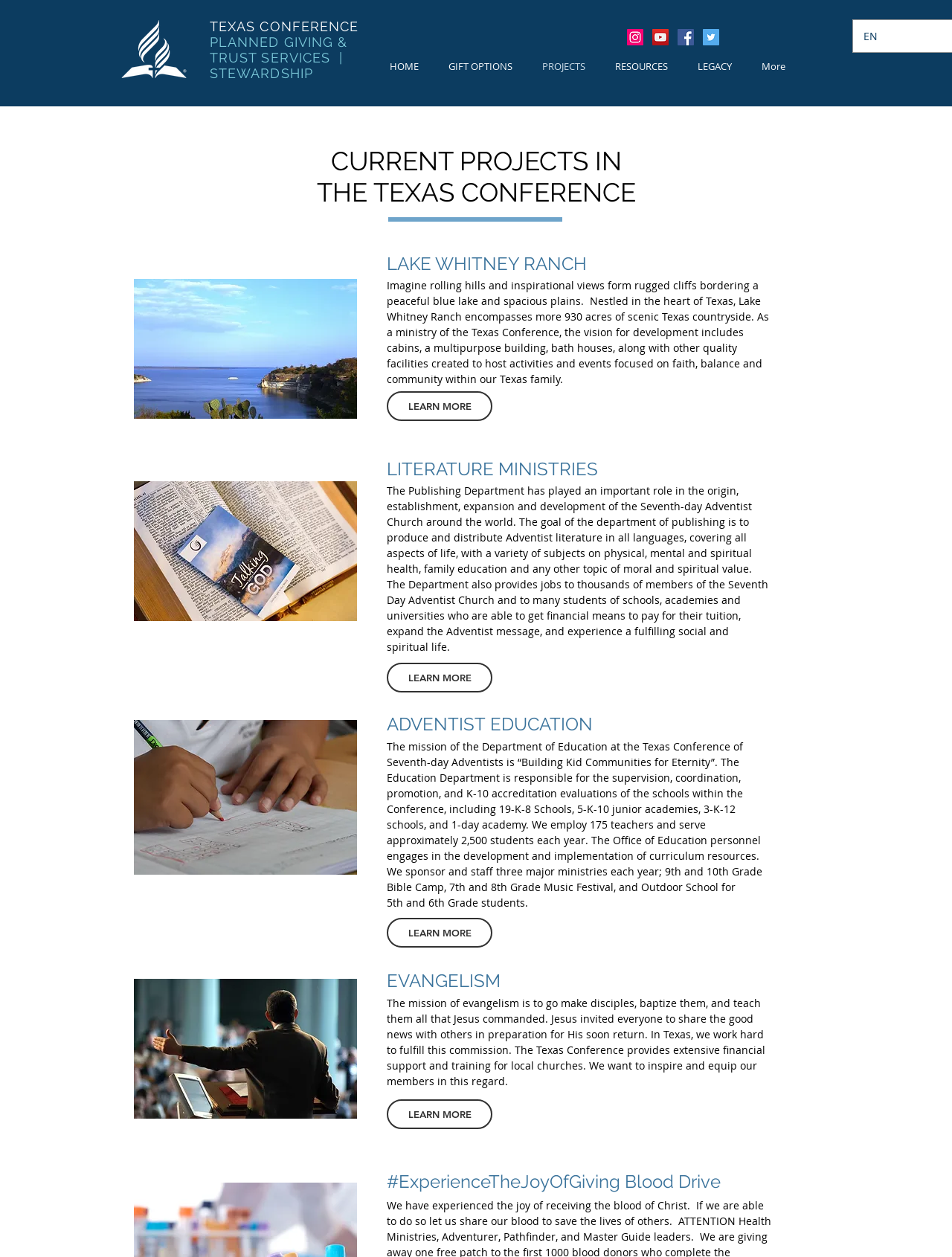What is the role of the Publishing Department?
Please use the visual content to give a single word or phrase answer.

Produce and distribute Adventist literature